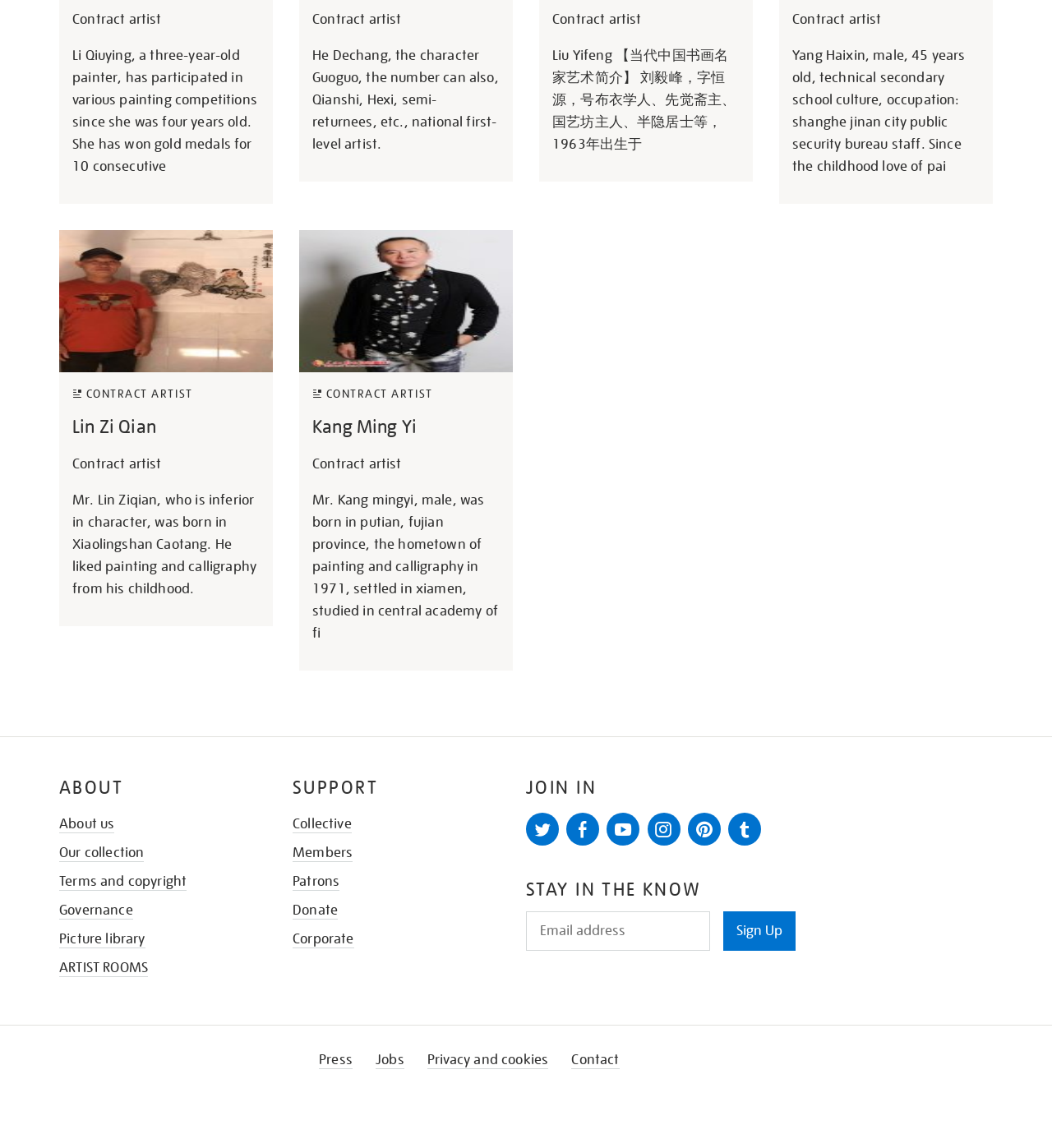Identify the bounding box coordinates of the clickable section necessary to follow the following instruction: "Sign up for the newsletter". The coordinates should be presented as four float numbers from 0 to 1, i.e., [left, top, right, bottom].

[0.688, 0.794, 0.756, 0.828]